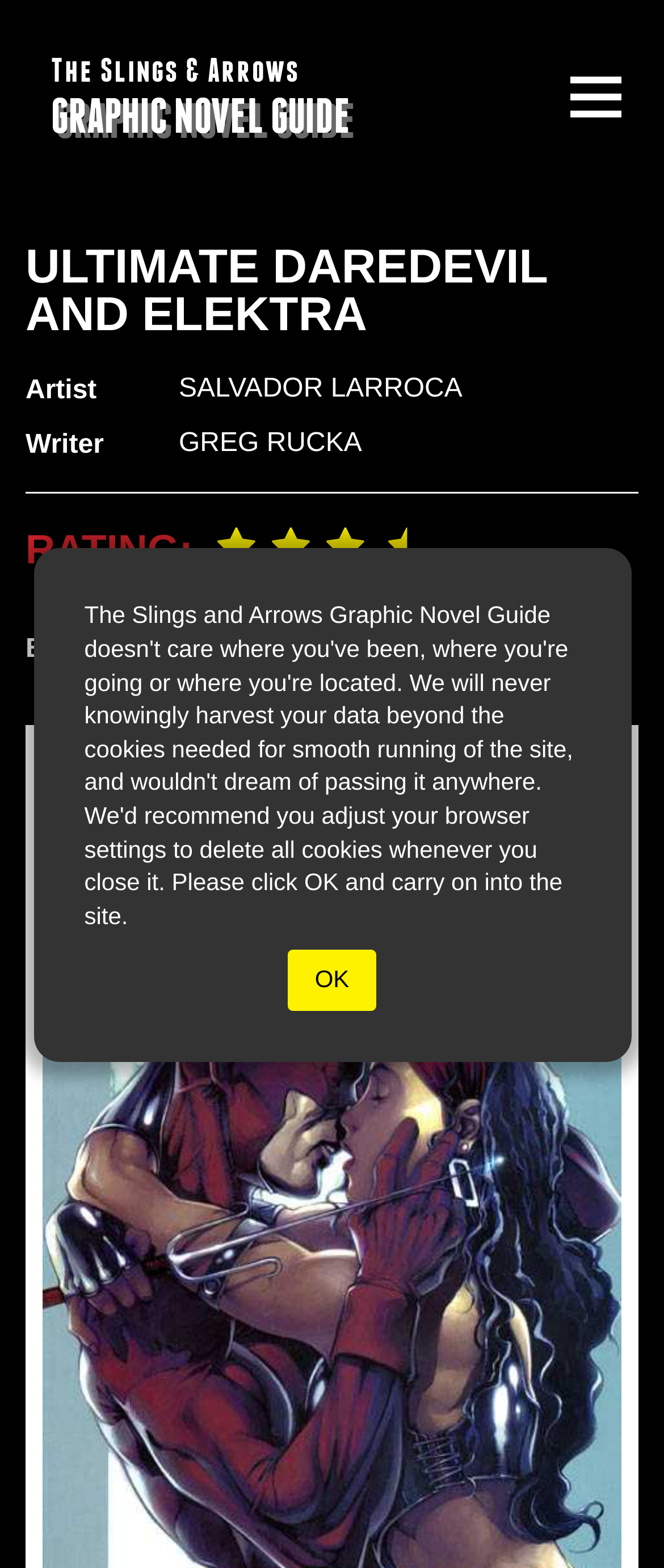Please study the image and answer the question comprehensively:
What is the rating of the graphic novel?

I looked for a rating label and found 'RATING:' but there is no corresponding value or text indicating the rating, so it is not specified.